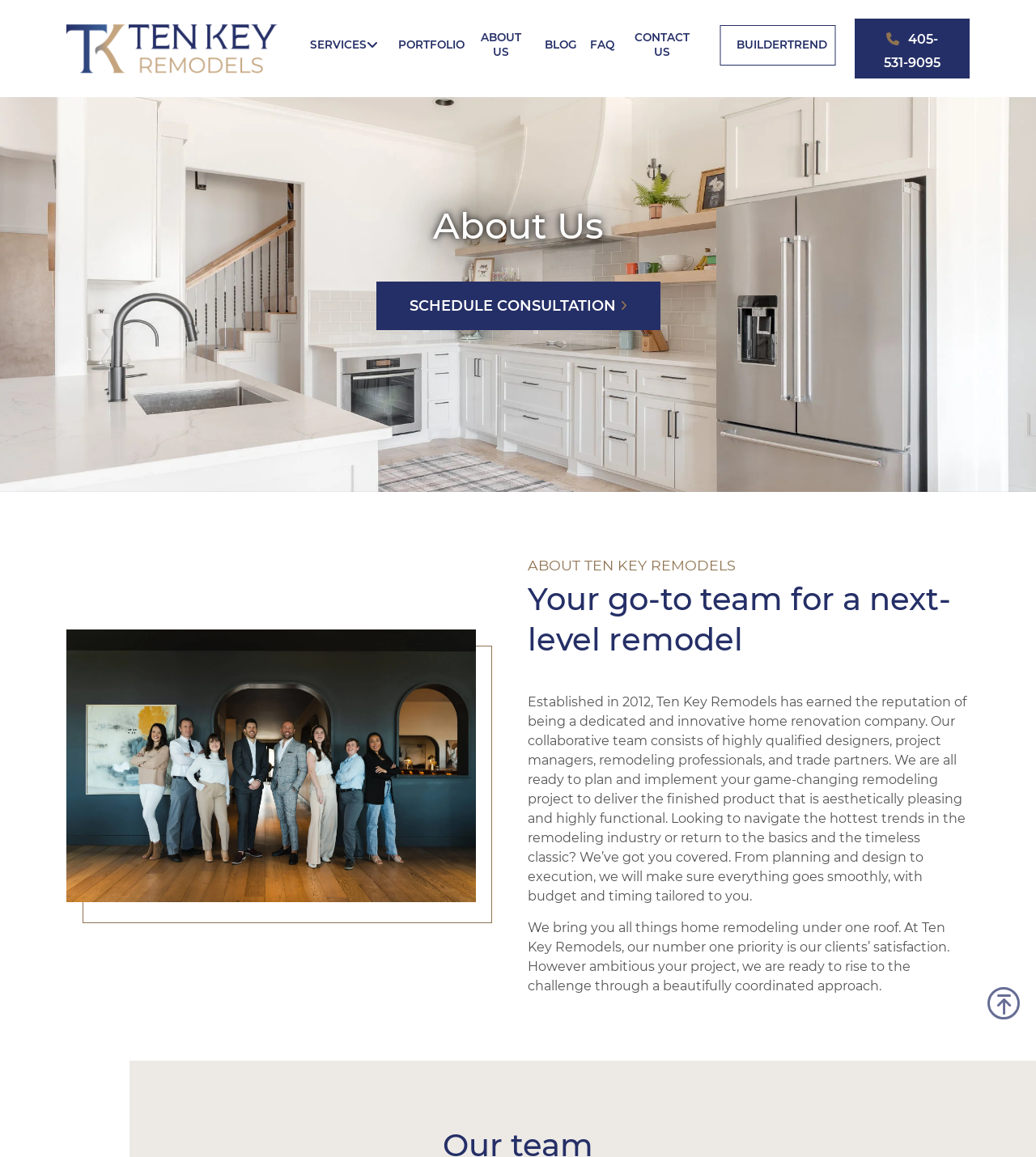Could you find the bounding box coordinates of the clickable area to complete this instruction: "Click the SERVICES link"?

[0.3, 0.033, 0.349, 0.045]